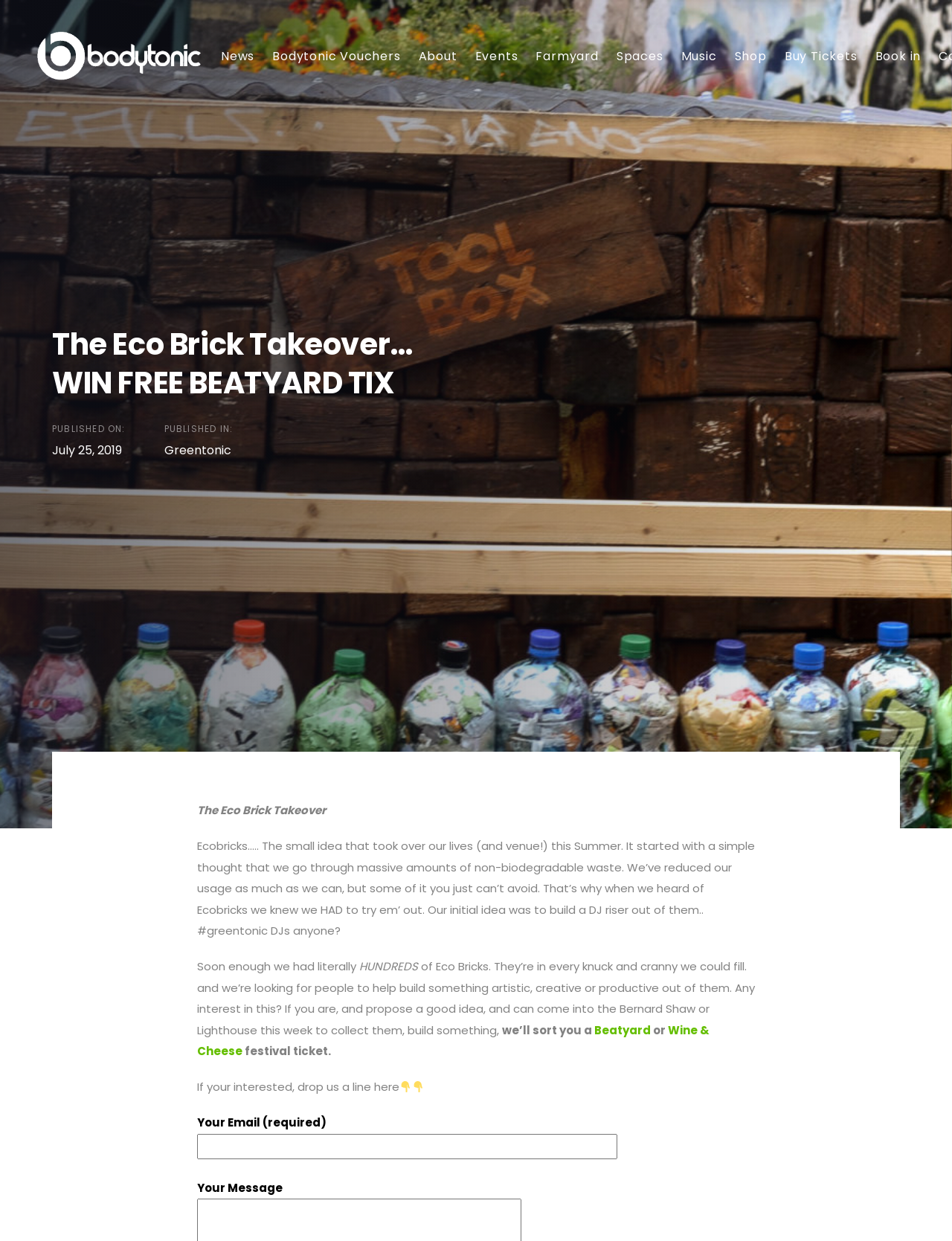Refer to the image and provide a thorough answer to this question:
What is the name of the venue?

The answer can be found in the text 'we’ll sort you a Beatyard festival ticket.' which indicates that Beatyard is a venue or a festival.